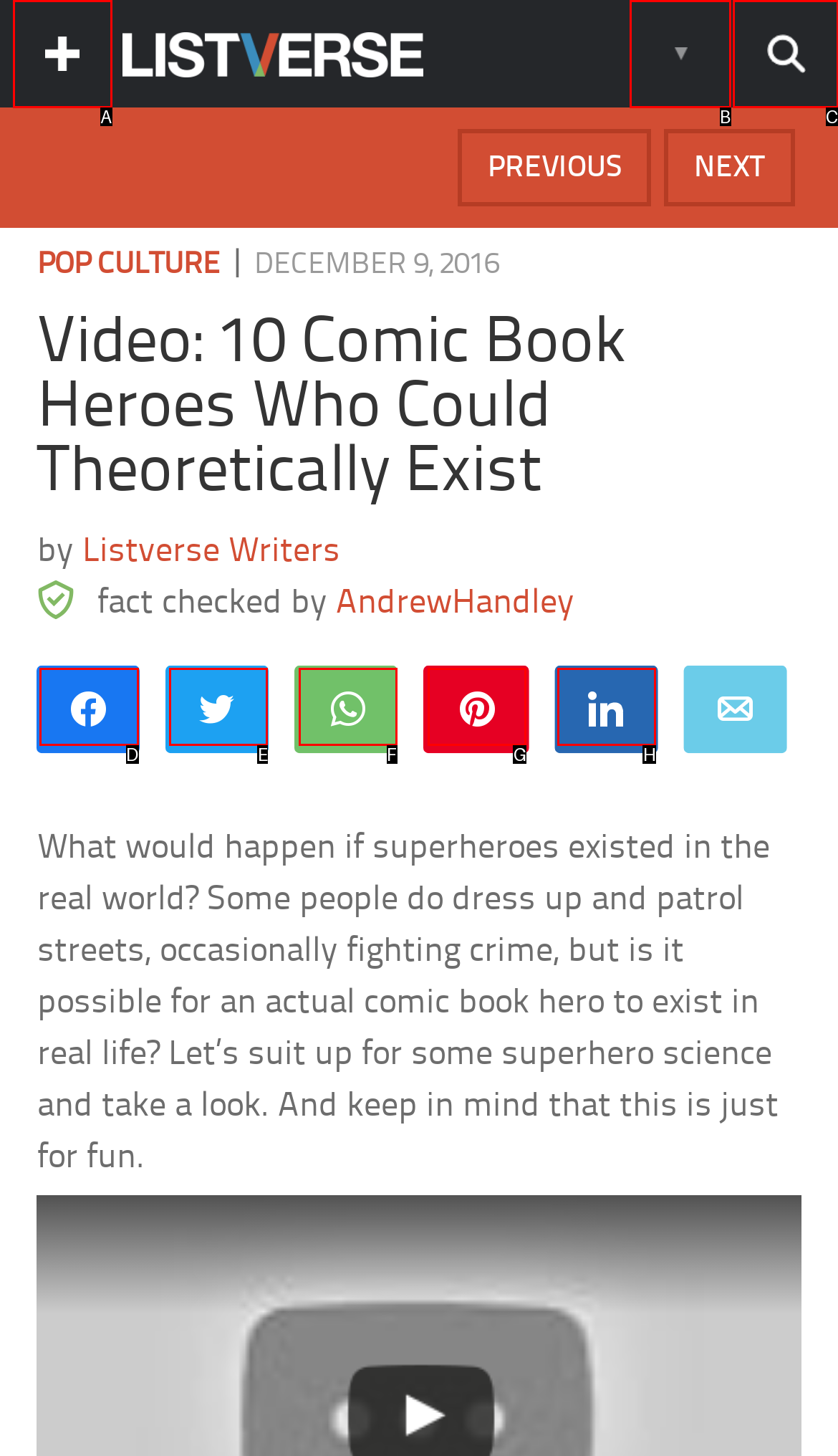Based on the element description: WhatsApp, choose the best matching option. Provide the letter of the option directly.

F